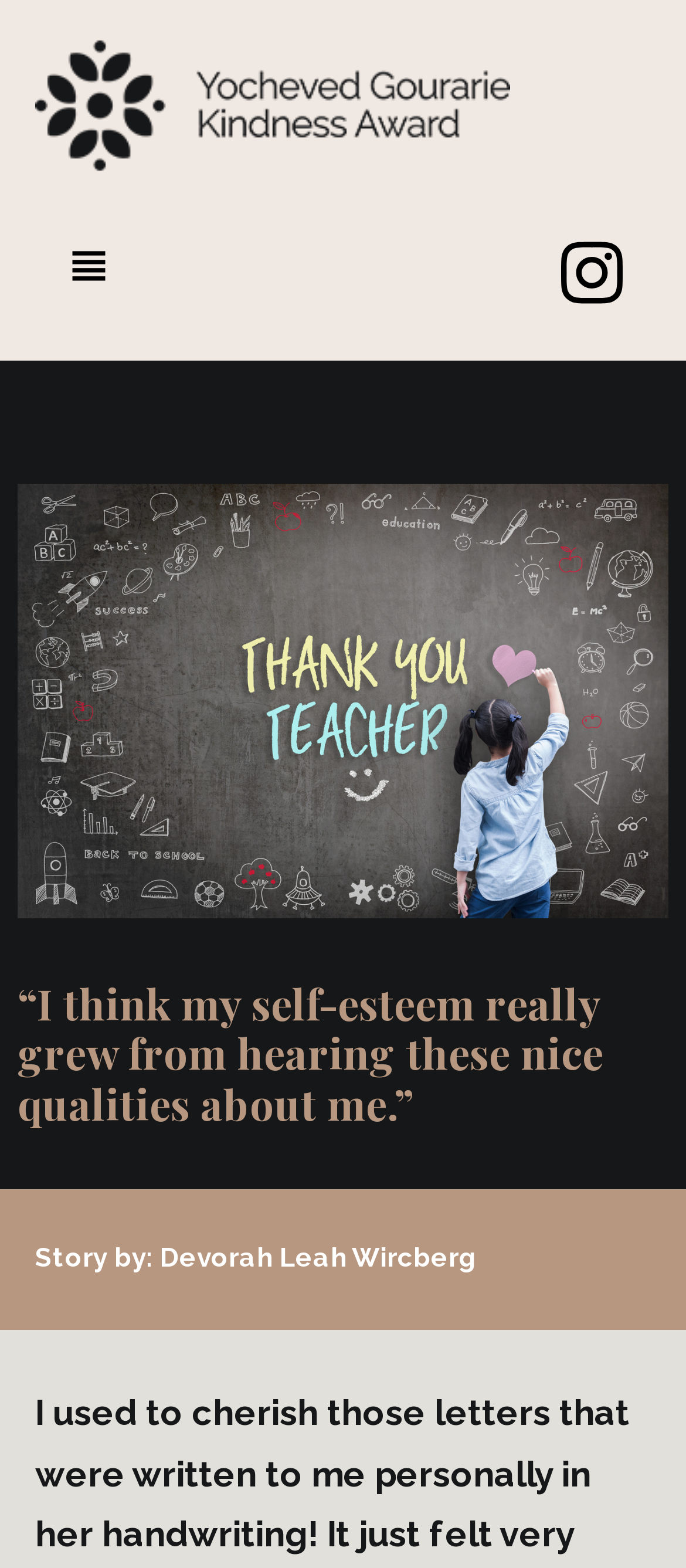Specify the bounding box coordinates (top-left x, top-left y, bottom-right x, bottom-right y) of the UI element in the screenshot that matches this description: Menu .cls-1{fill:#000;}

[0.077, 0.146, 0.474, 0.195]